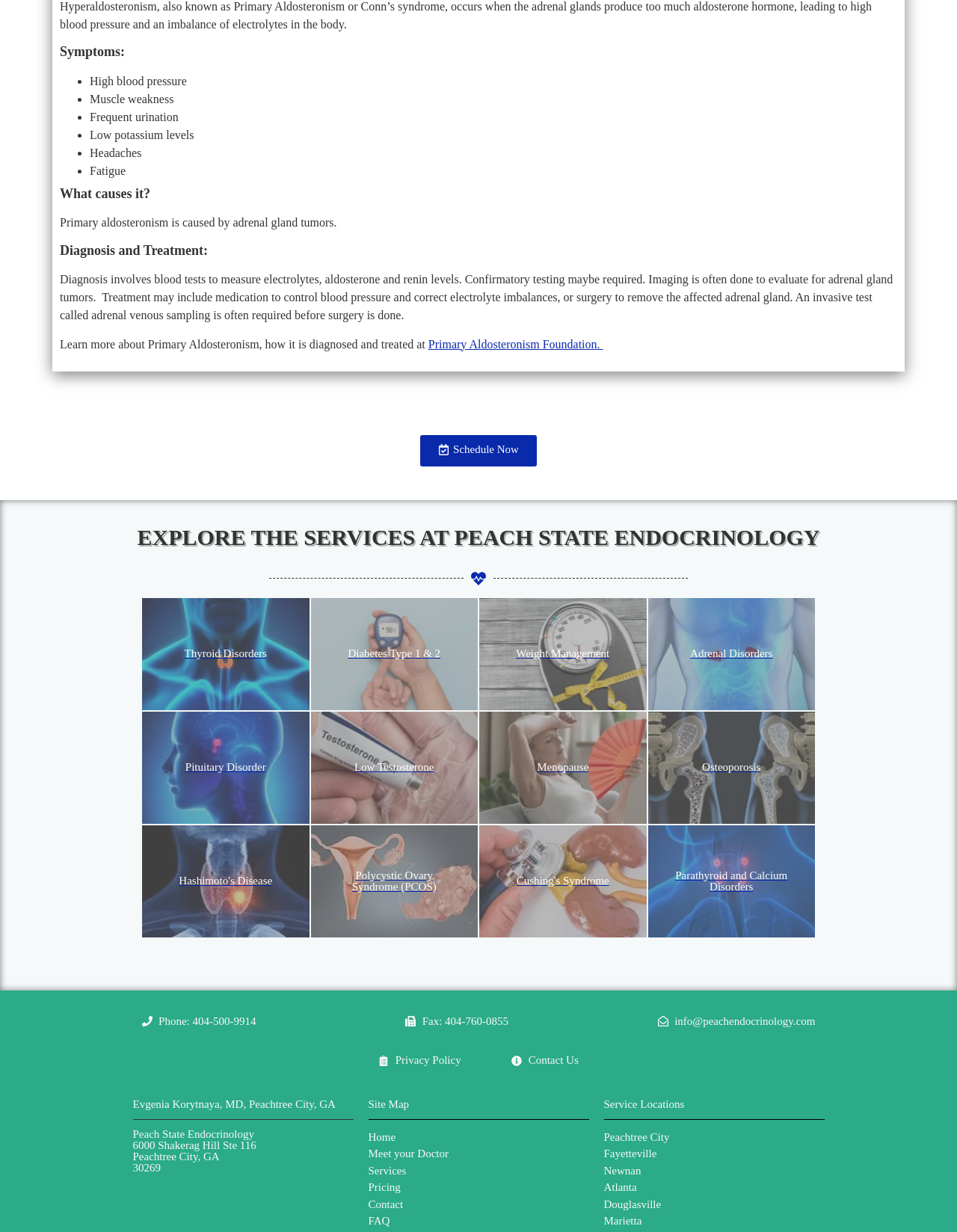Determine the bounding box coordinates of the element's region needed to click to follow the instruction: "View Service Locations". Provide these coordinates as four float numbers between 0 and 1, formatted as [left, top, right, bottom].

[0.631, 0.892, 0.861, 0.901]